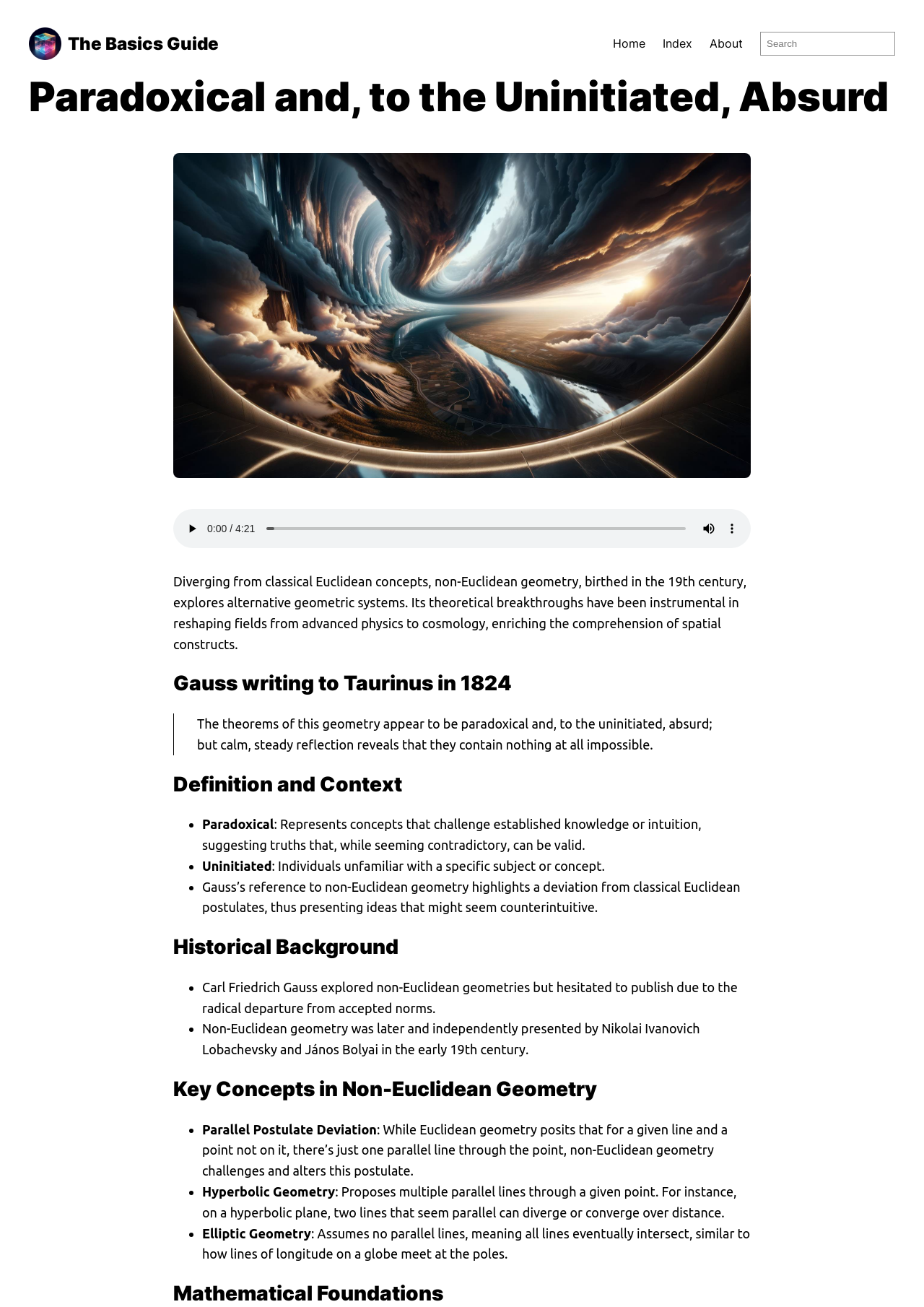Offer a meticulous caption that includes all visible features of the webpage.

This webpage is a comprehensive guide to non-Euclidean geometry, with a focus on its theoretical breakthroughs and their impact on various fields. At the top, there is a navigation bar with links to "Home", "Index", and "About", as well as a search bar. Below the navigation bar, there is a heading that reads "Paradoxical and, to the Uninitiated, Absurd – The Basics Guide".

The main content of the webpage is divided into several sections, each with its own heading. The first section introduces non-Euclidean geometry, with a figure and an audio component that allows users to play and control the audio. Below the audio component, there is a block of text that explains the concept of non-Euclidean geometry and its significance.

The next section is titled "Gauss writing to Taurinus in 1824" and features a blockquote with a quote from Gauss. This is followed by a section titled "Definition and Context", which provides definitions for key terms such as "paradoxical" and "uninitiated". The section also includes a list of bullet points that explain the concepts in more detail.

The subsequent sections are titled "Historical Background", "Key Concepts in Non-Euclidean Geometry", and "Mathematical Foundations". Each section provides a detailed explanation of the topic, with headings, bullet points, and blocks of text. There are also several figures and audio components throughout the webpage that provide additional information and illustrations.

Overall, the webpage is a comprehensive and detailed guide to non-Euclidean geometry, with a focus on its theoretical foundations and historical background. The use of headings, bullet points, and figures makes the content easy to navigate and understand.